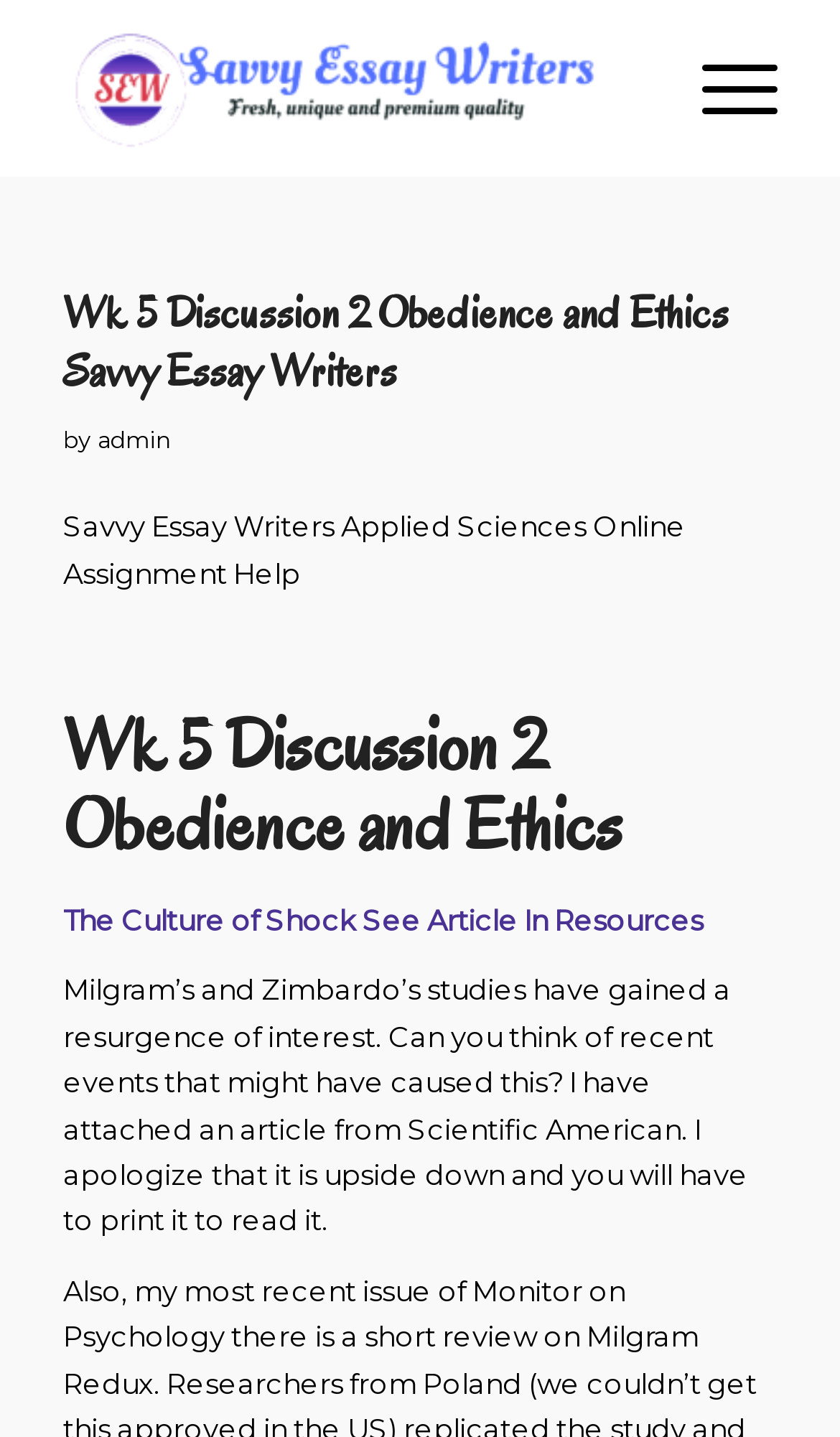What is the name of the essay writers?
Refer to the image and give a detailed answer to the query.

The name of the essay writers can be found in the top-left corner of the webpage, where it is written as 'CA Essay Writers' in a link format.